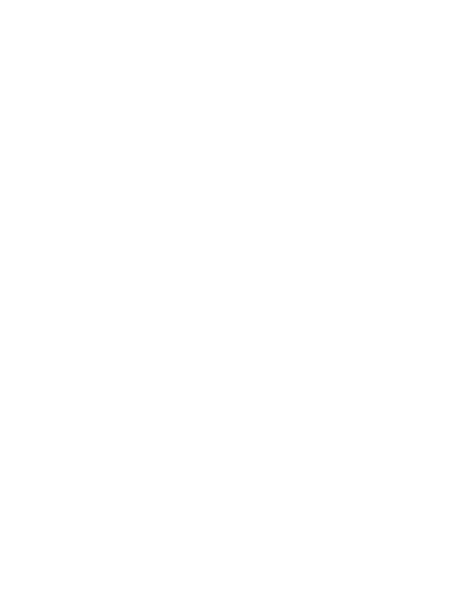Please analyze the image and give a detailed answer to the question:
What is the style of the jeans?

The caption describes the jeans as having a 'wide-leg silhouette', which implies that the style of the jeans is characterized by a wider leg opening.